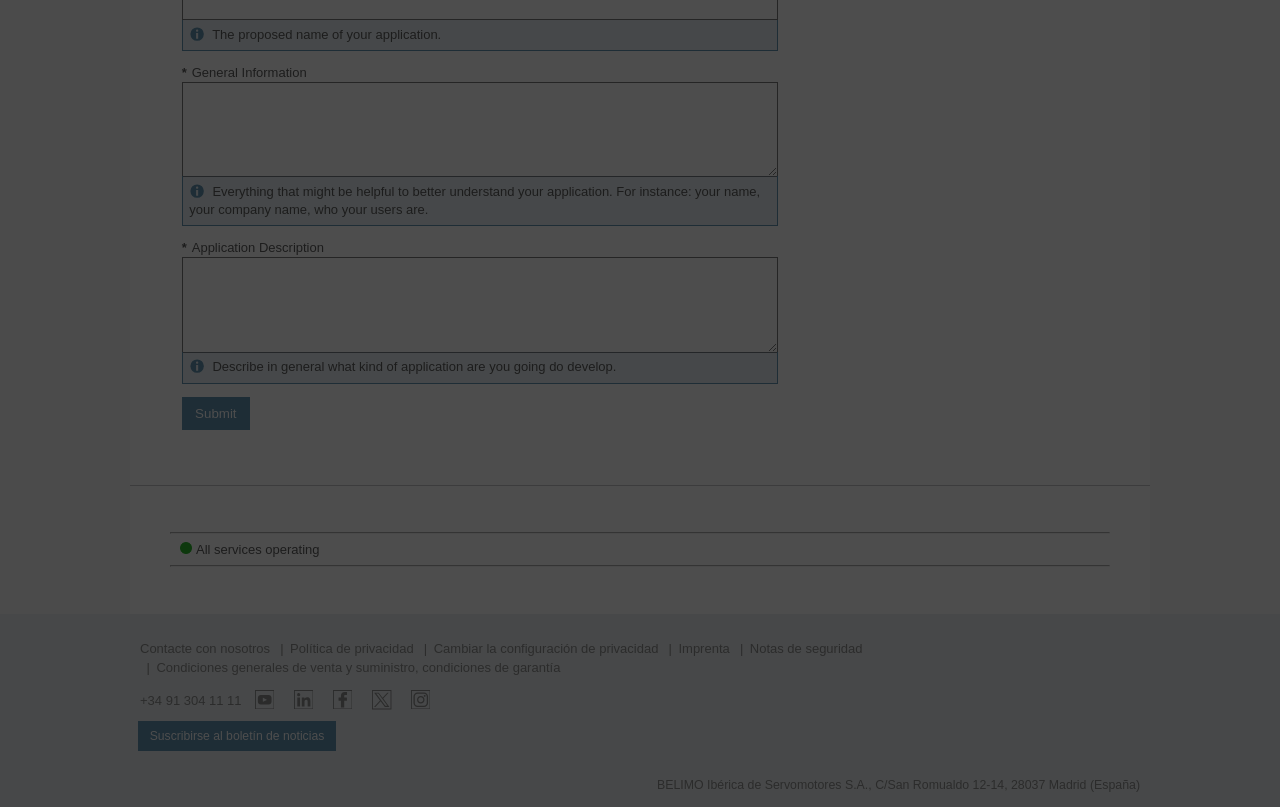Indicate the bounding box coordinates of the clickable region to achieve the following instruction: "Contact us."

[0.109, 0.793, 0.211, 0.817]